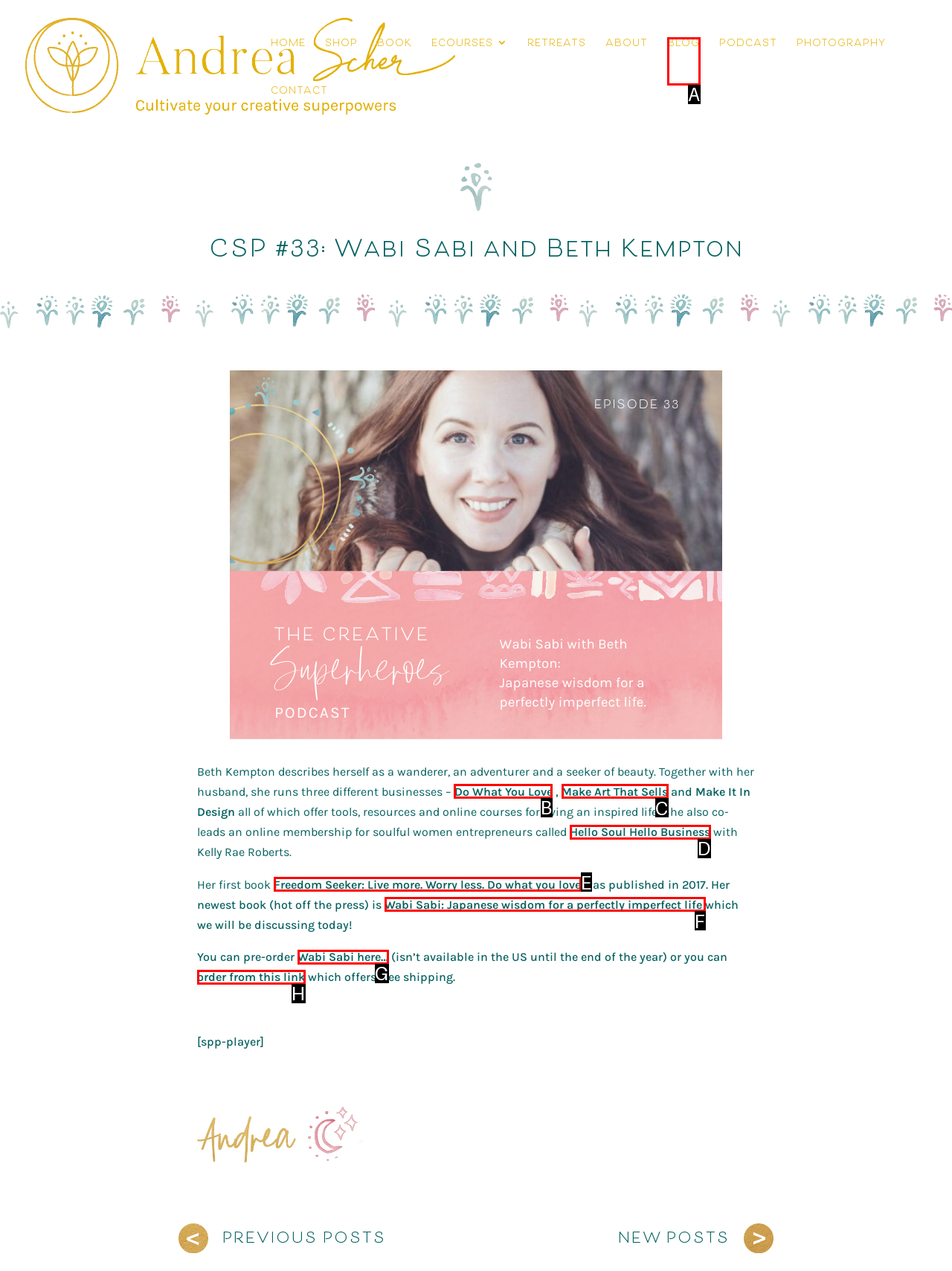Identify the correct option to click in order to complete this task: visit Do What You Love website
Answer with the letter of the chosen option directly.

B